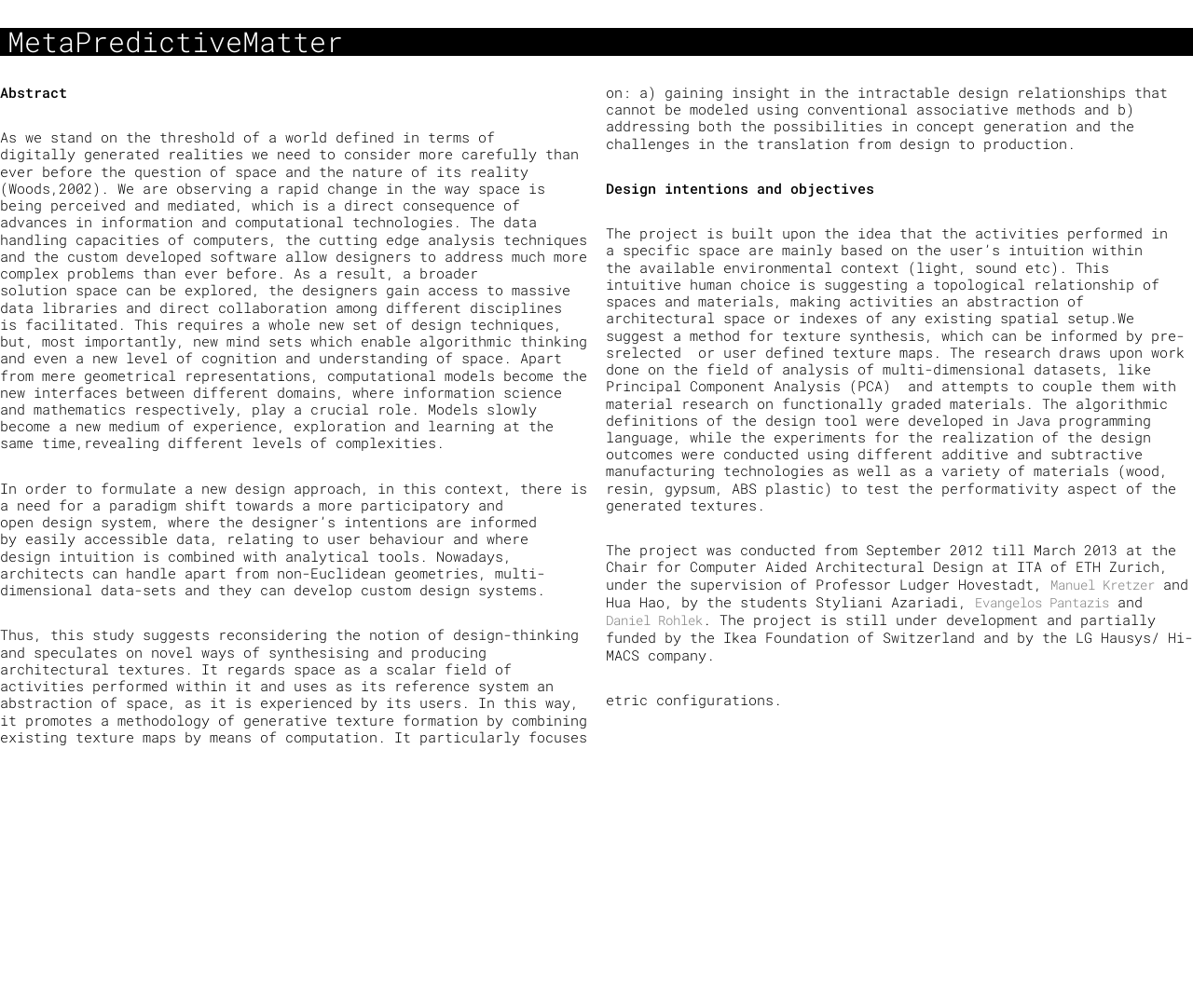Use a single word or phrase to answer the following:
What is the purpose of using Principal Component Analysis (PCA)?

Analyzing multi-dimensional datasets